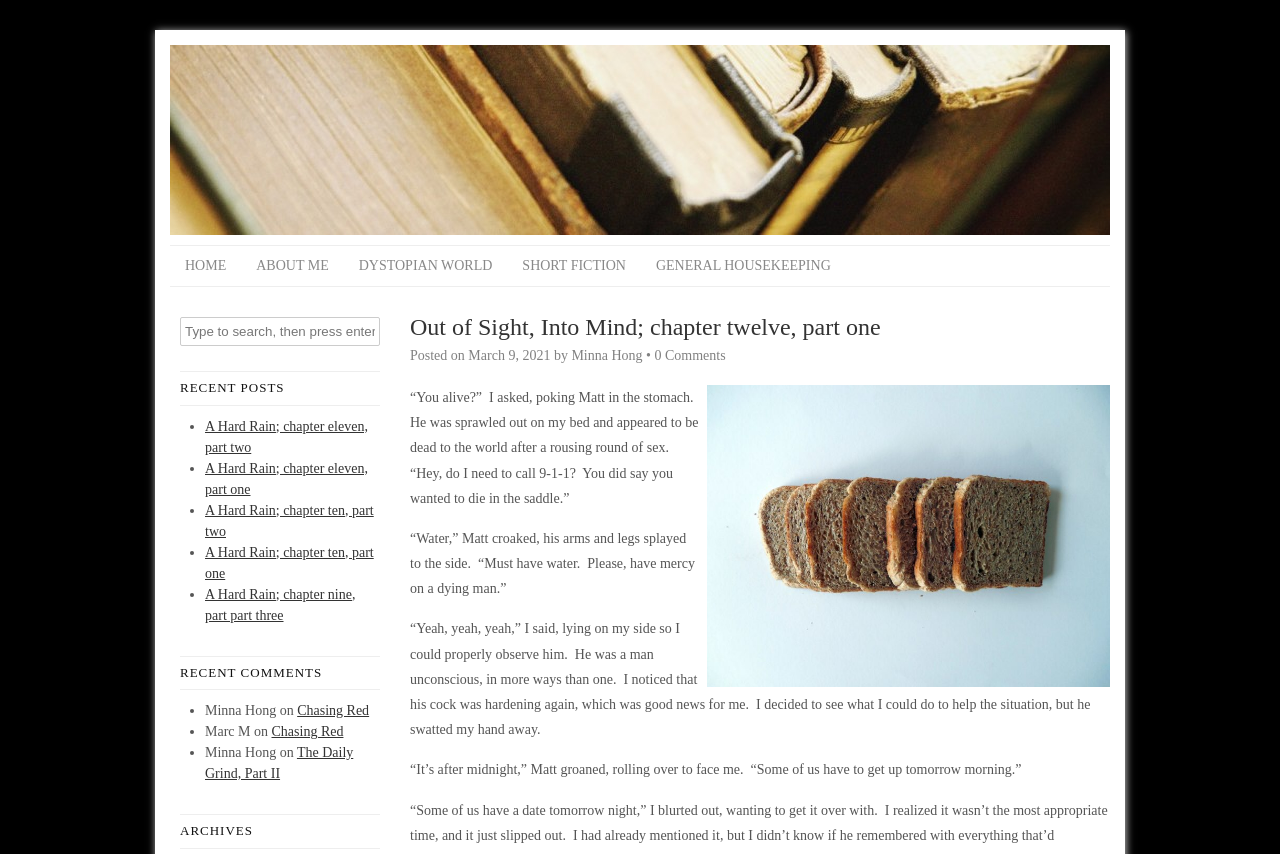Could you locate the bounding box coordinates for the section that should be clicked to accomplish this task: "search for something".

[0.141, 0.371, 0.297, 0.405]